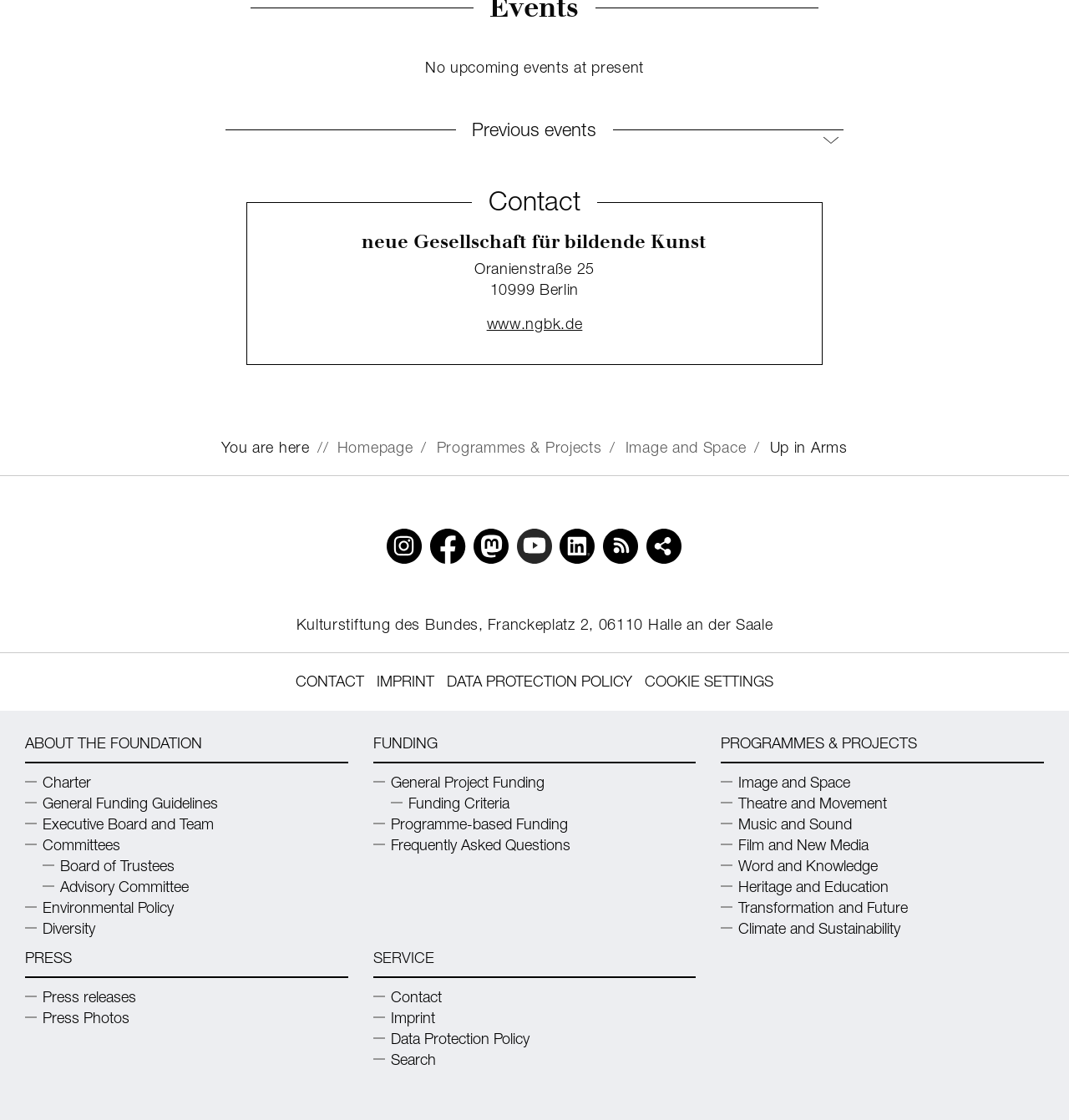Using the given element description, provide the bounding box coordinates (top-left x, top-left y, bottom-right x, bottom-right y) for the corresponding UI element in the screenshot: Executive Board and Team

[0.023, 0.726, 0.2, 0.745]